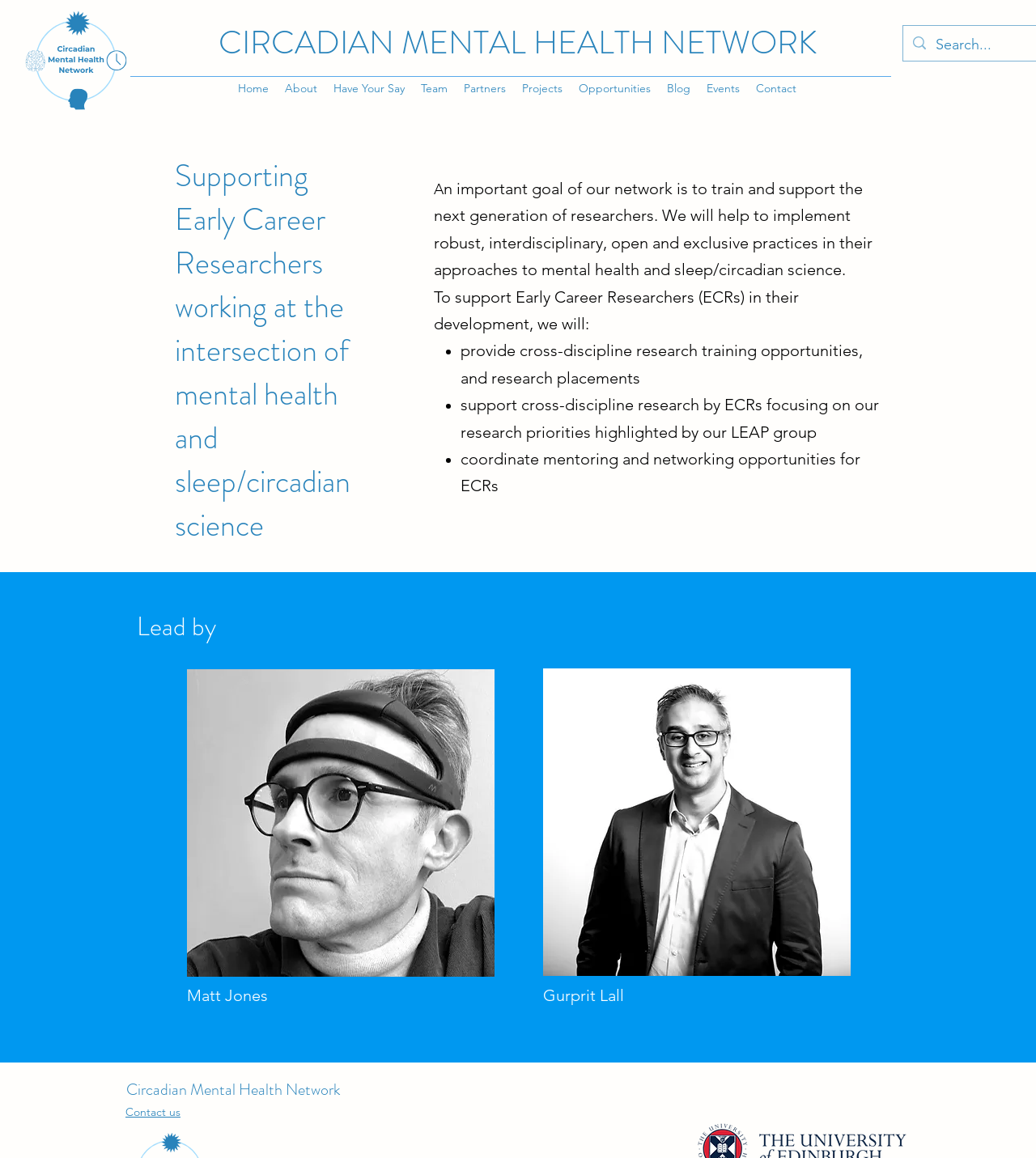Identify the bounding box coordinates of the specific part of the webpage to click to complete this instruction: "Click on the 'Home' link".

[0.222, 0.066, 0.267, 0.087]